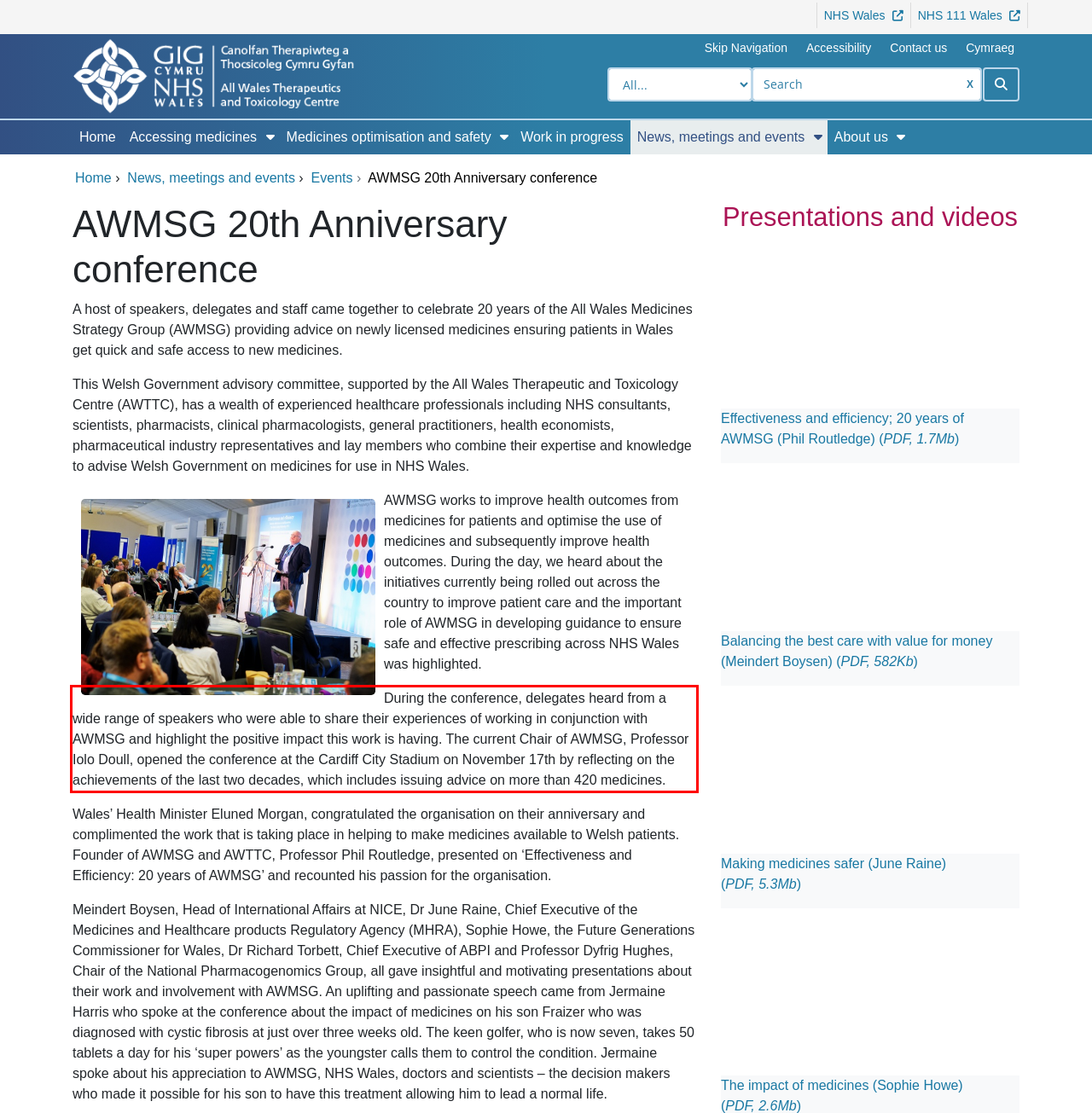Given a screenshot of a webpage containing a red bounding box, perform OCR on the text within this red bounding box and provide the text content.

During the conference, delegates heard from a wide range of speakers who were able to share their experiences of working in conjunction with AWMSG and highlight the positive impact this work is having. The current Chair of AWMSG, Professor Iolo Doull, opened the conference at the Cardiff City Stadium on November 17th by reflecting on the achievements of the last two decades, which includes issuing advice on more than 420 medicines.